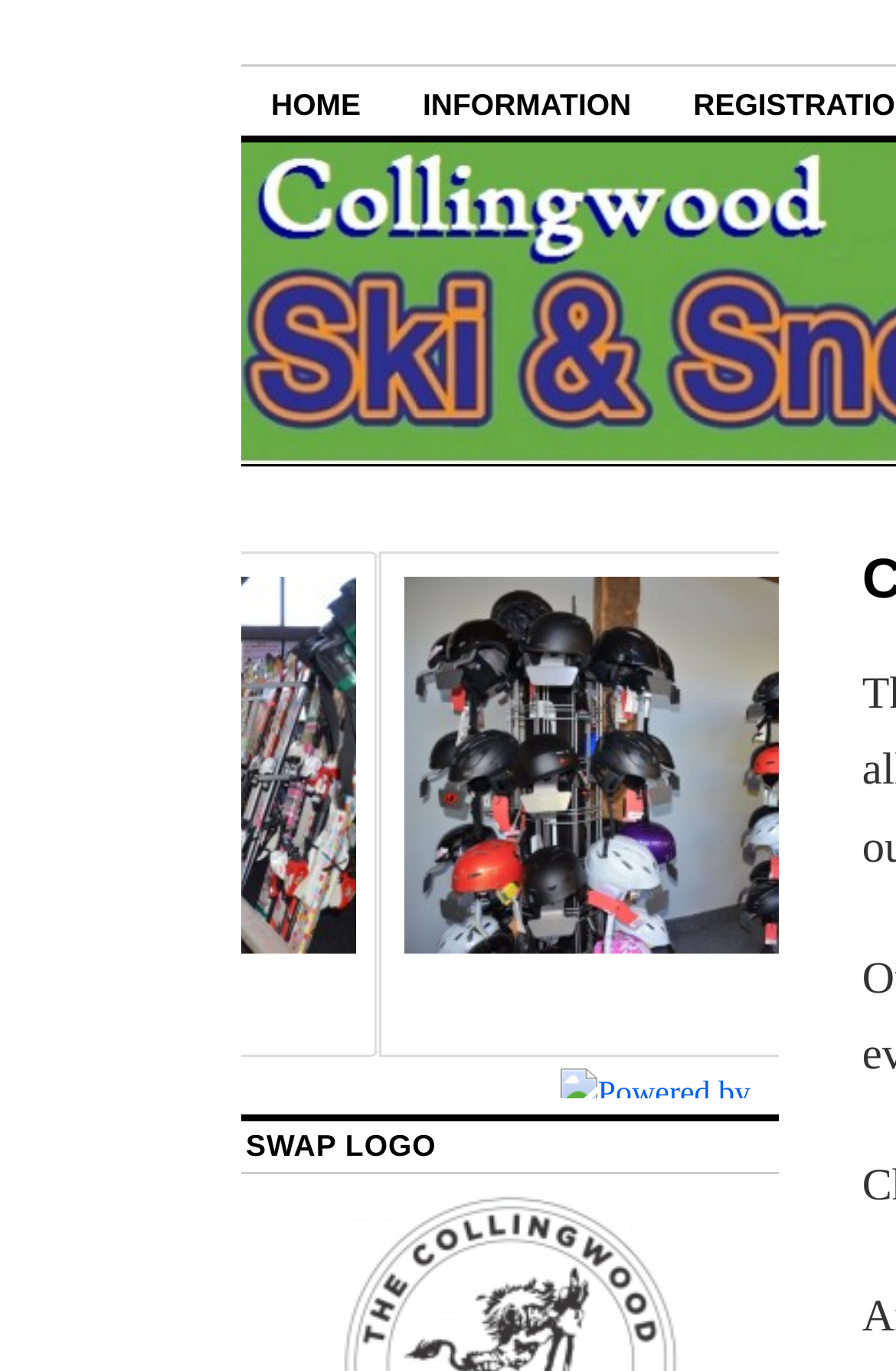What is the name of the platform powering the website? Observe the screenshot and provide a one-word or short phrase answer.

SlideDeck